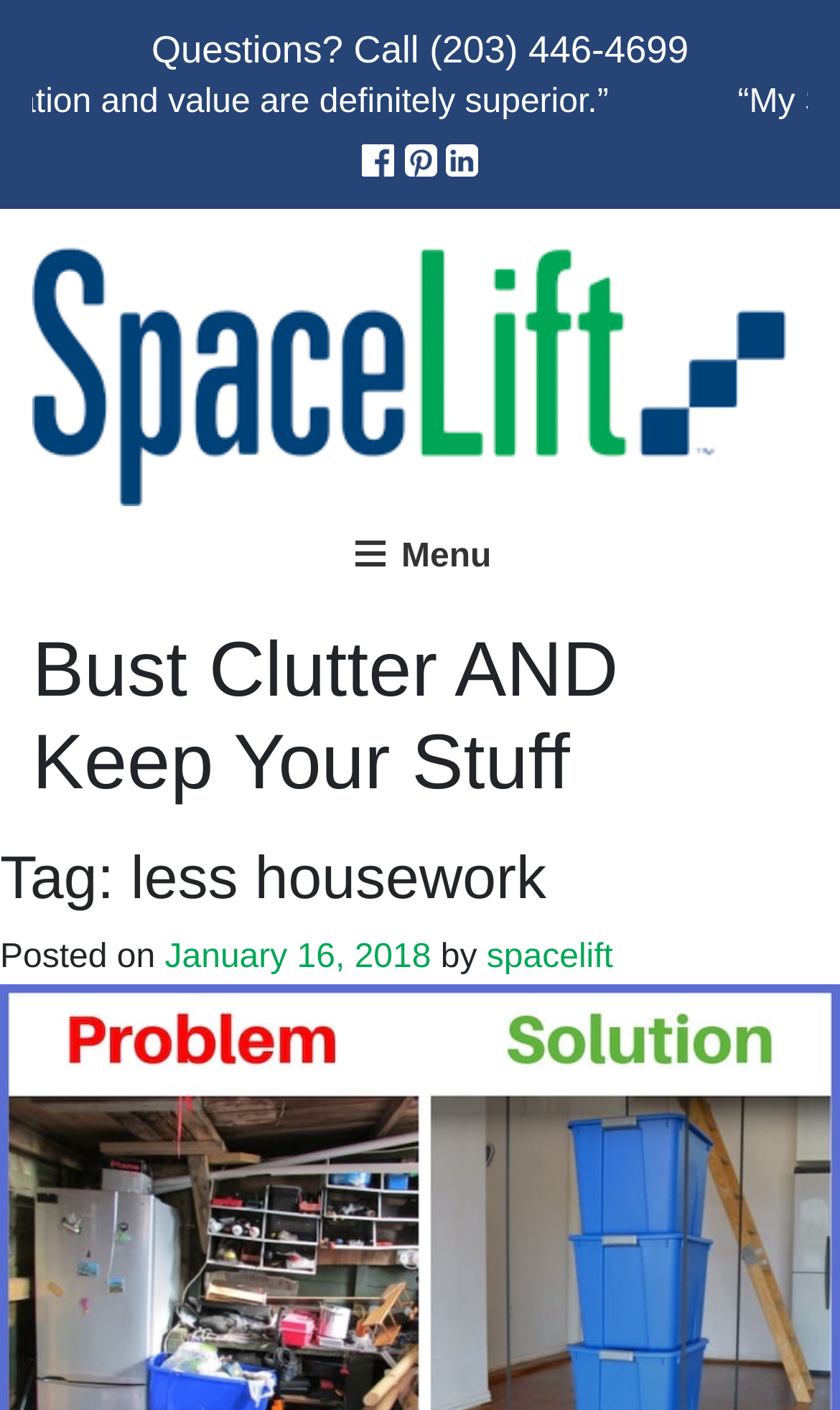Find the bounding box coordinates for the element that must be clicked to complete the instruction: "Visit us on Pinterest". The coordinates should be four float numbers between 0 and 1, indicated as [left, top, right, bottom].

[0.481, 0.097, 0.519, 0.127]